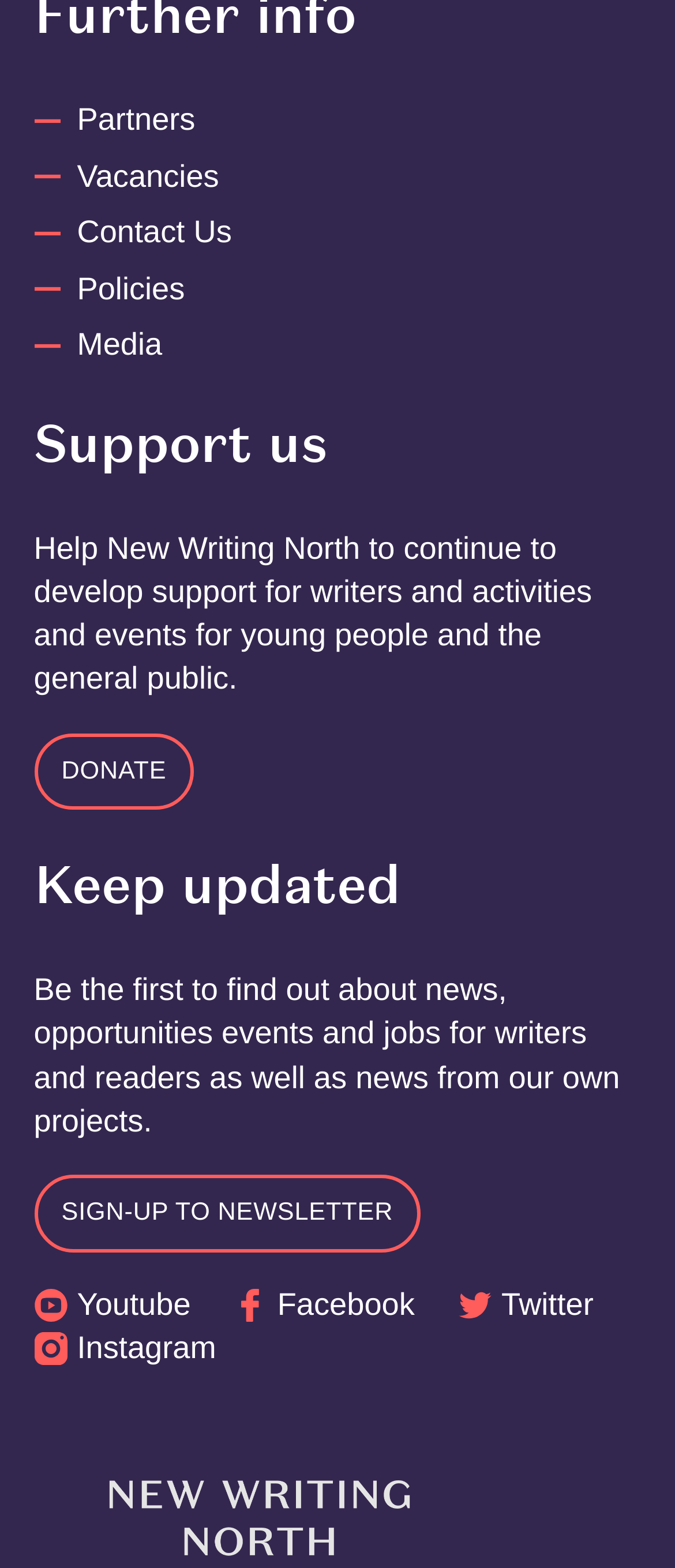Locate the bounding box coordinates of the clickable element to fulfill the following instruction: "Click on Partners". Provide the coordinates as four float numbers between 0 and 1 in the format [left, top, right, bottom].

[0.114, 0.065, 0.289, 0.087]